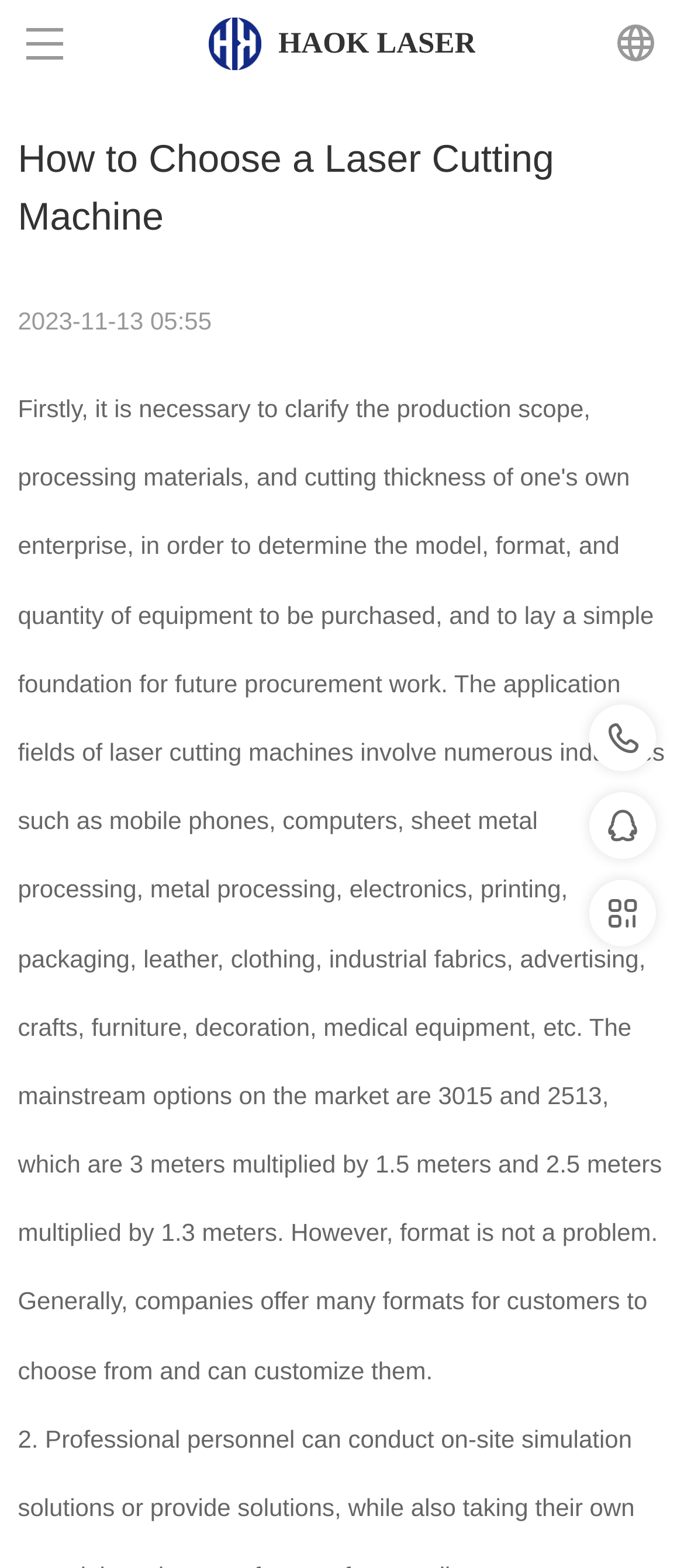Identify the bounding box coordinates for the UI element described as: "NEWS". The coordinates should be provided as four floats between 0 and 1: [left, top, right, bottom].

[0.041, 0.229, 0.959, 0.285]